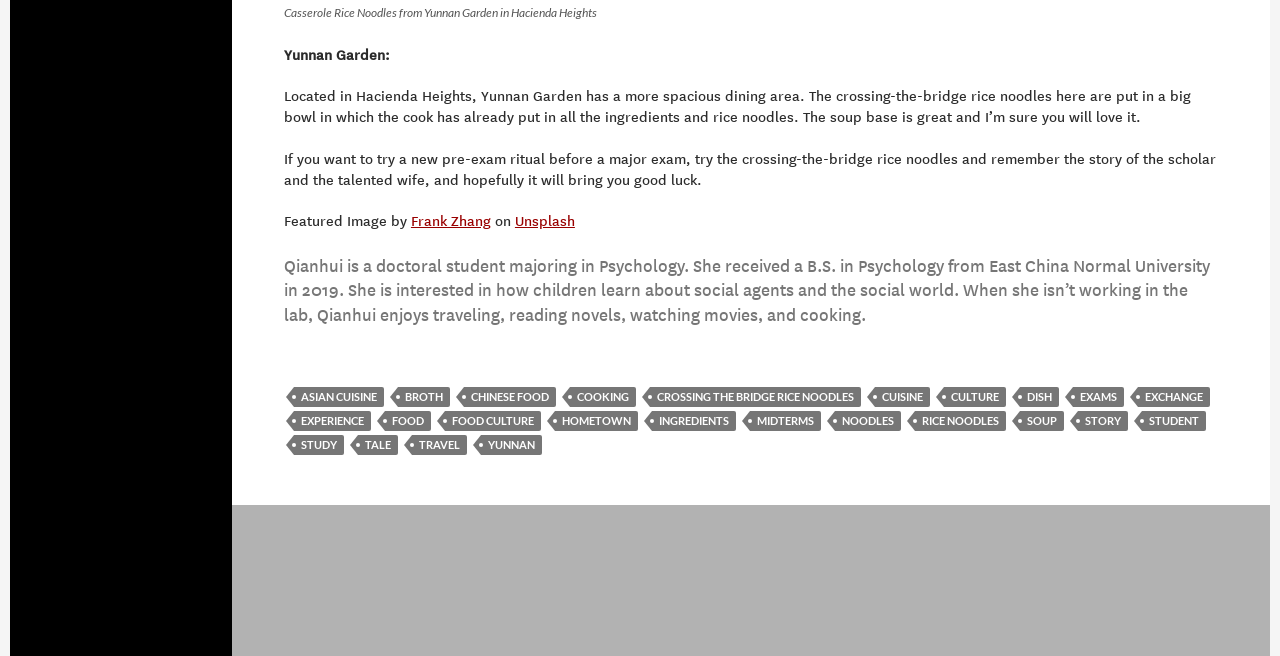Please specify the bounding box coordinates of the area that should be clicked to accomplish the following instruction: "Learn more about Crossing the Bridge Rice Noodles". The coordinates should consist of four float numbers between 0 and 1, i.e., [left, top, right, bottom].

[0.508, 0.59, 0.673, 0.62]